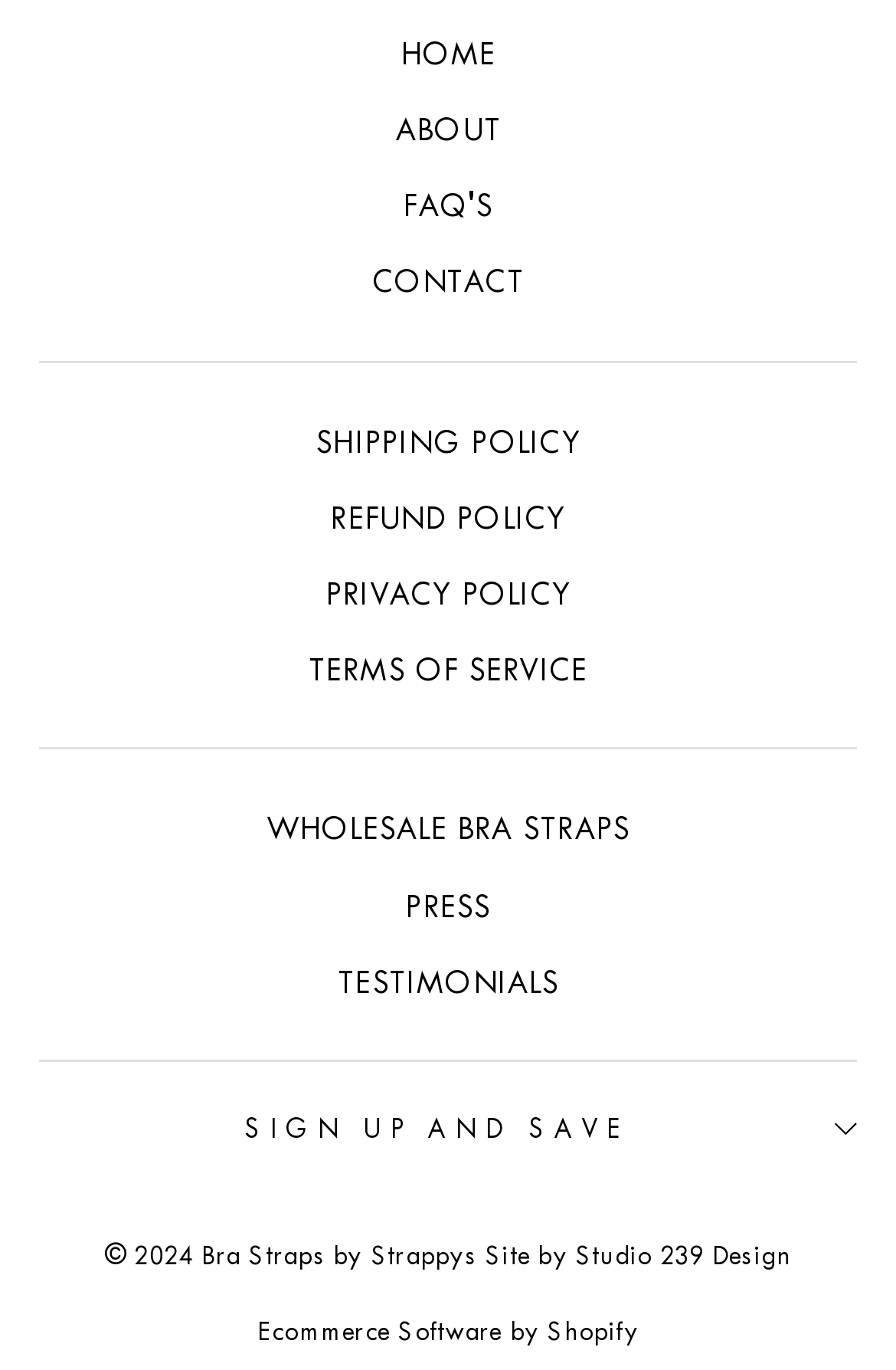Give a concise answer of one word or phrase to the question: 
What is the purpose of the 'SIGN UP AND SAVE' button?

To sign up and save